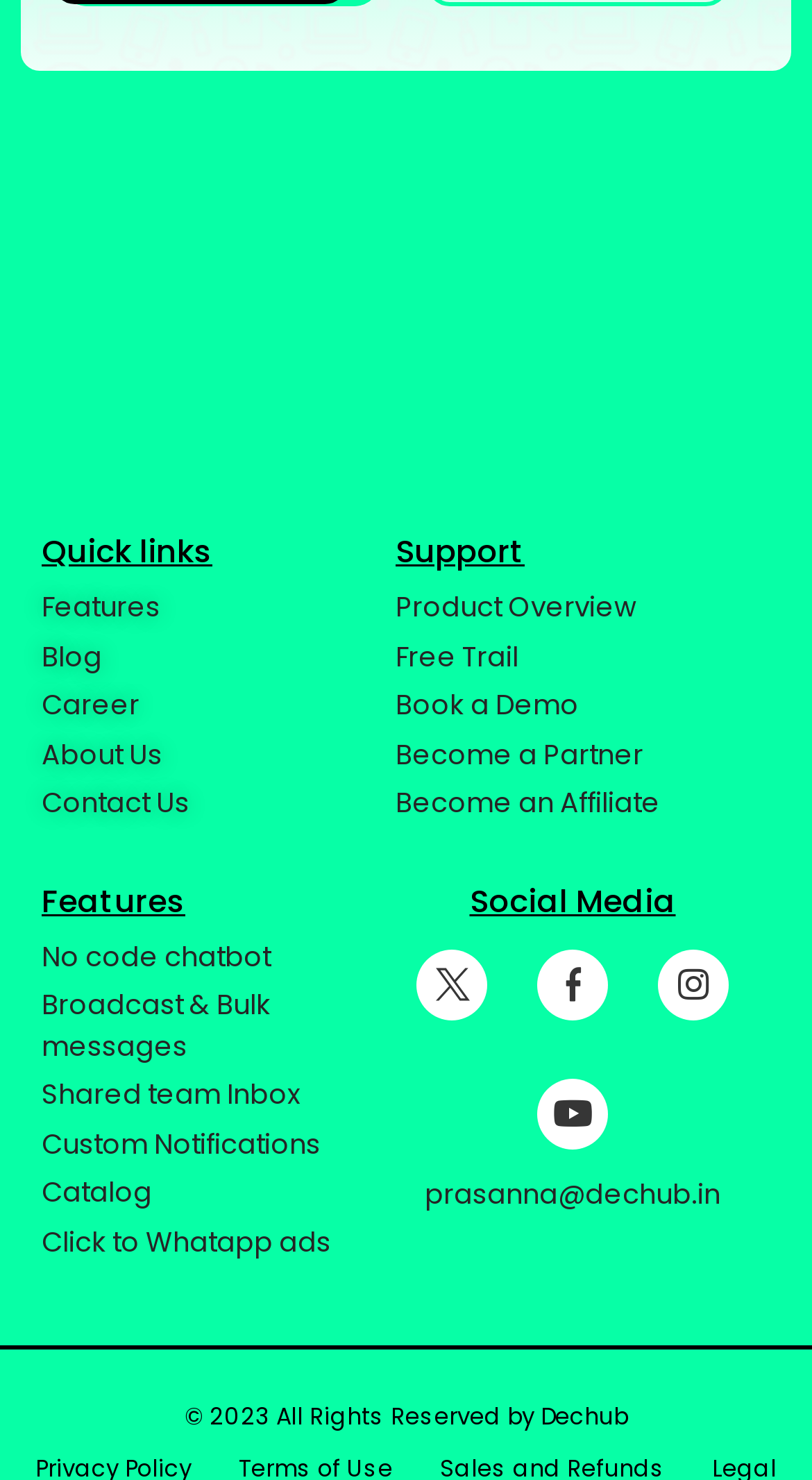Given the description of a UI element: "Instagram", identify the bounding box coordinates of the matching element in the webpage screenshot.

[0.81, 0.641, 0.897, 0.689]